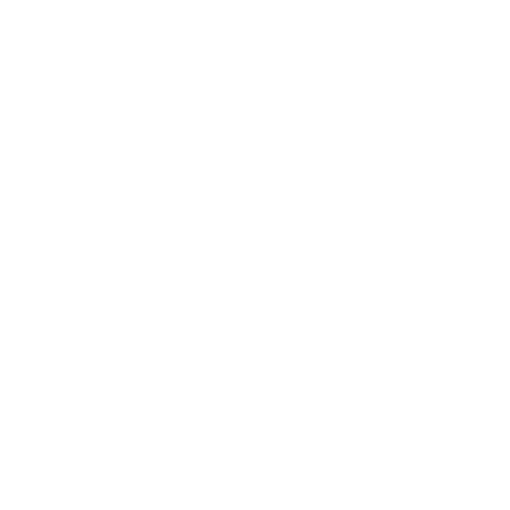Answer with a single word or phrase: 
How many highlighters are in the palette?

Four